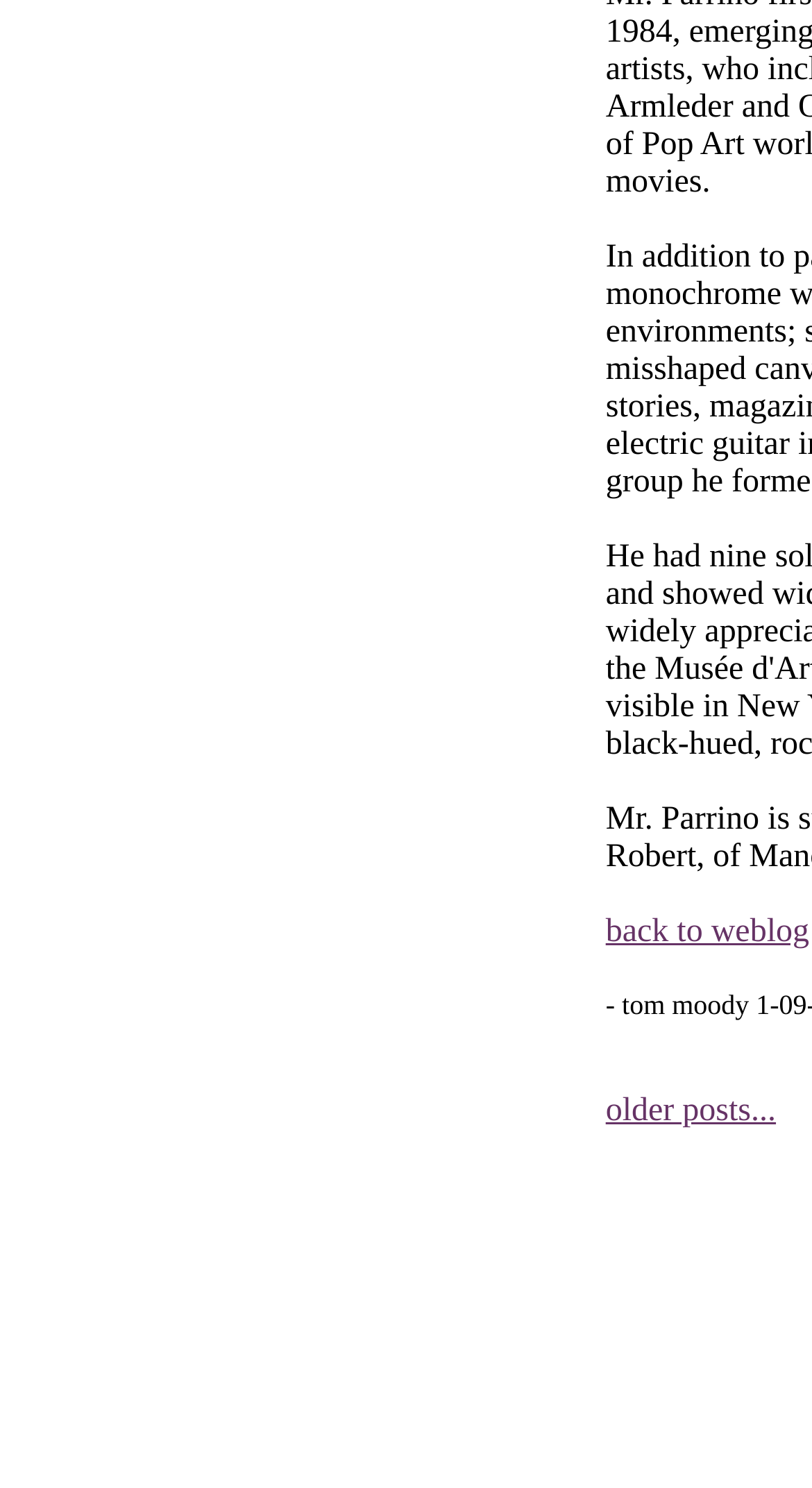Based on the element description back to weblog, identify the bounding box coordinates for the UI element. The coordinates should be in the format (top-left x, top-left y, bottom-right x, bottom-right y) and within the 0 to 1 range.

[0.746, 0.614, 0.997, 0.638]